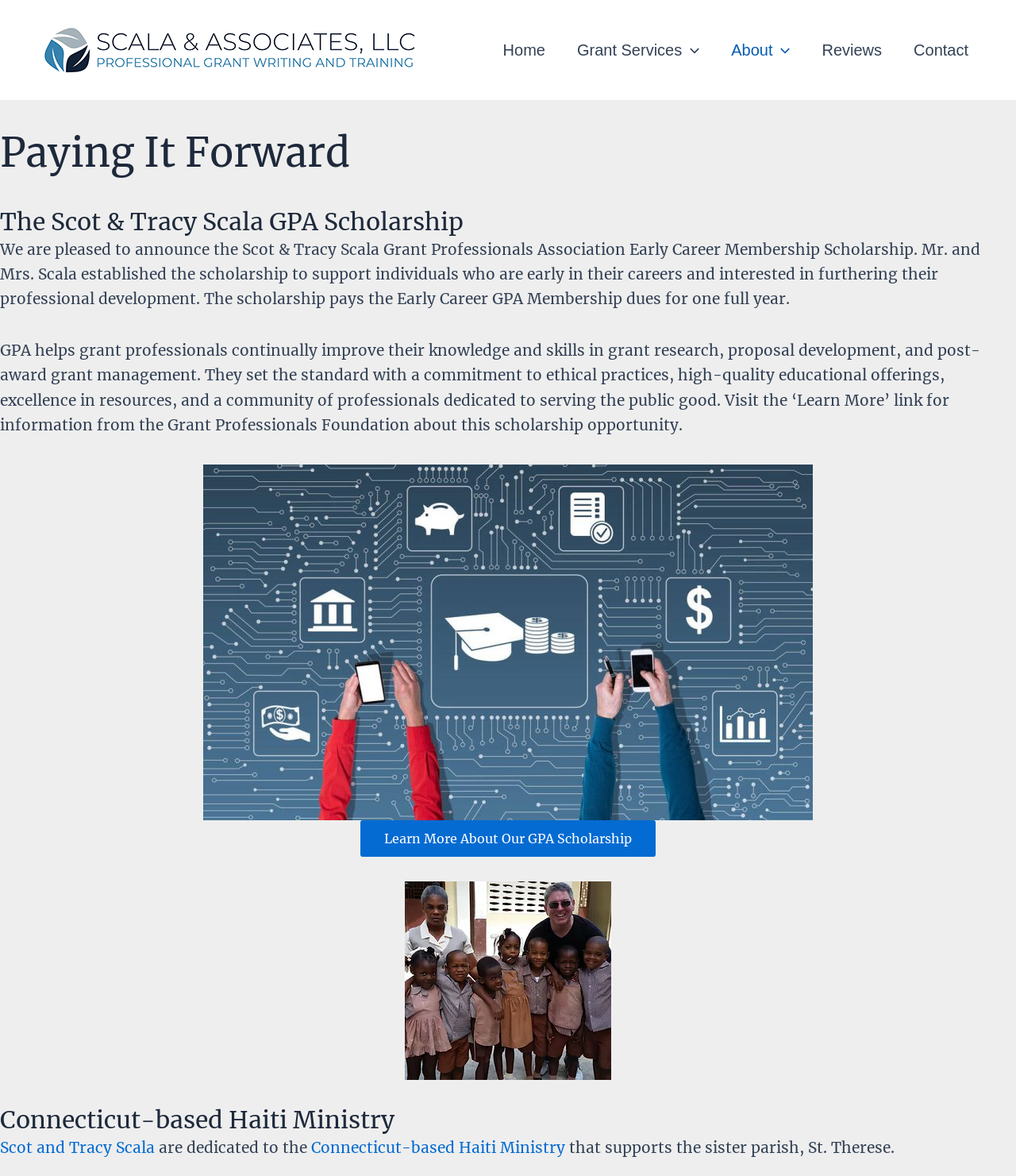What is the name of the scholarship?
Respond to the question with a single word or phrase according to the image.

Scot & Tracy Scala GPA Scholarship